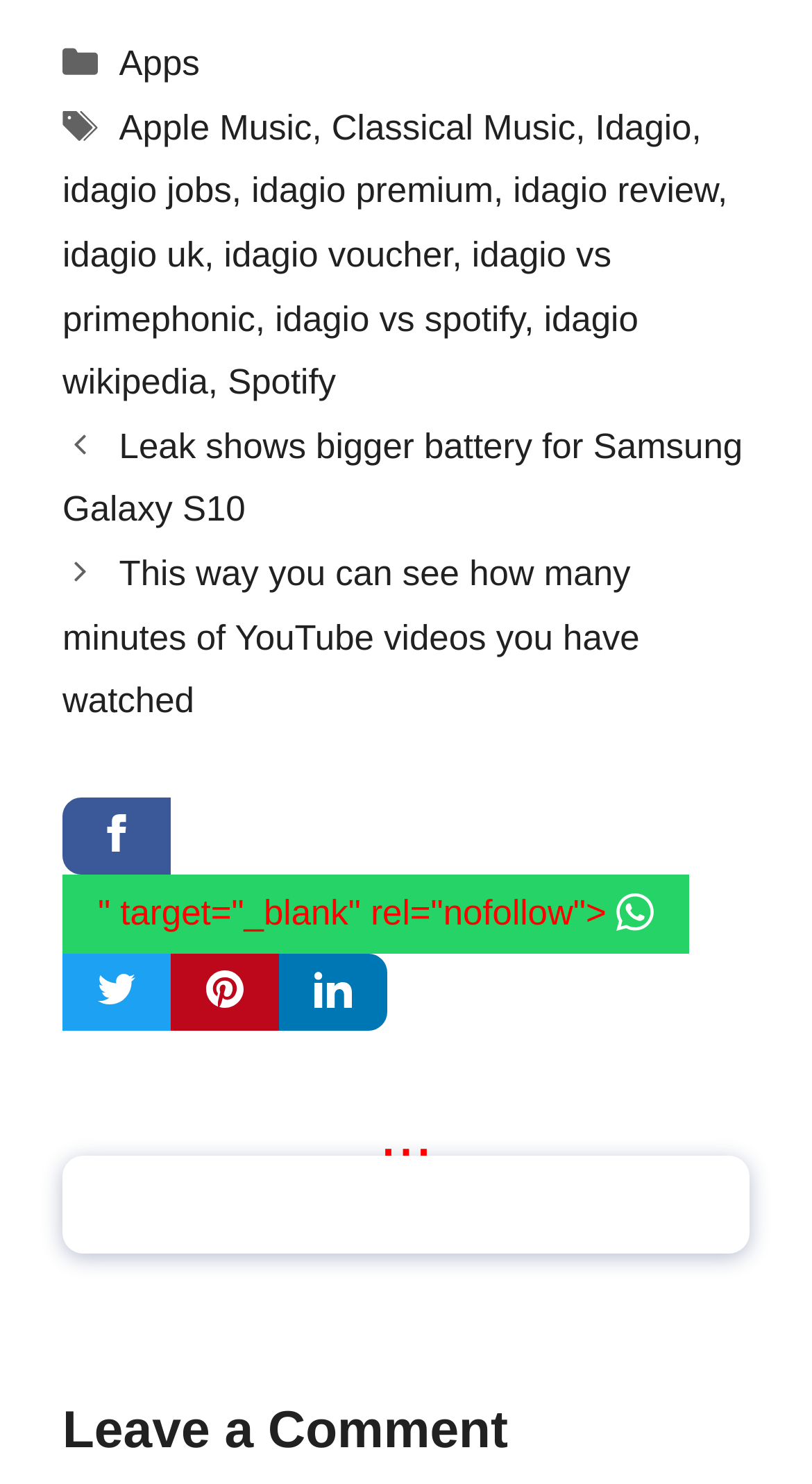Please find the bounding box coordinates of the section that needs to be clicked to achieve this instruction: "Click on the 'Leave a Comment' heading".

[0.077, 0.942, 0.923, 0.987]